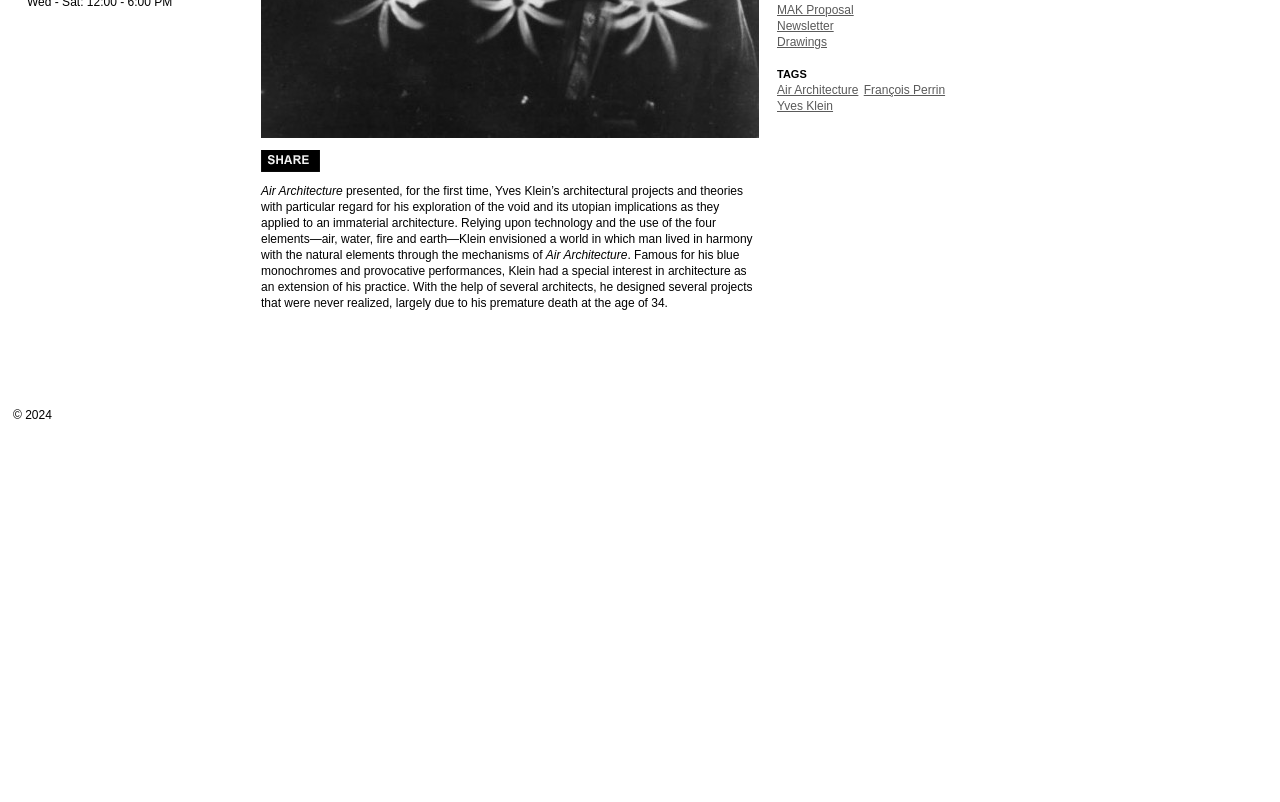Provide the bounding box coordinates of the HTML element described by the text: "alt="Share"".

[0.204, 0.201, 0.25, 0.218]